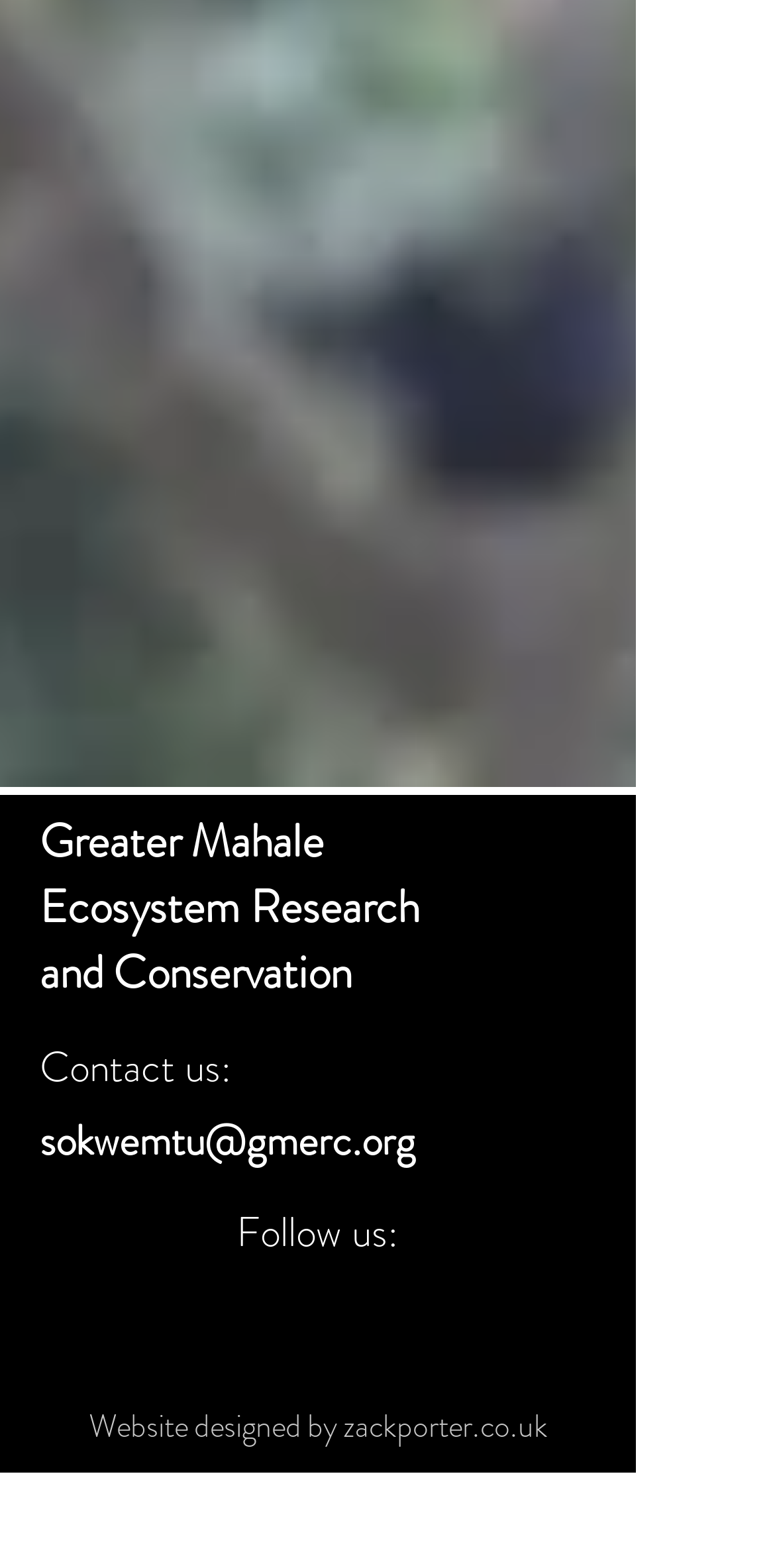What is the name of the ecosystem research and conservation? Based on the screenshot, please respond with a single word or phrase.

Greater Mahale Ecosystem Research and Conservation